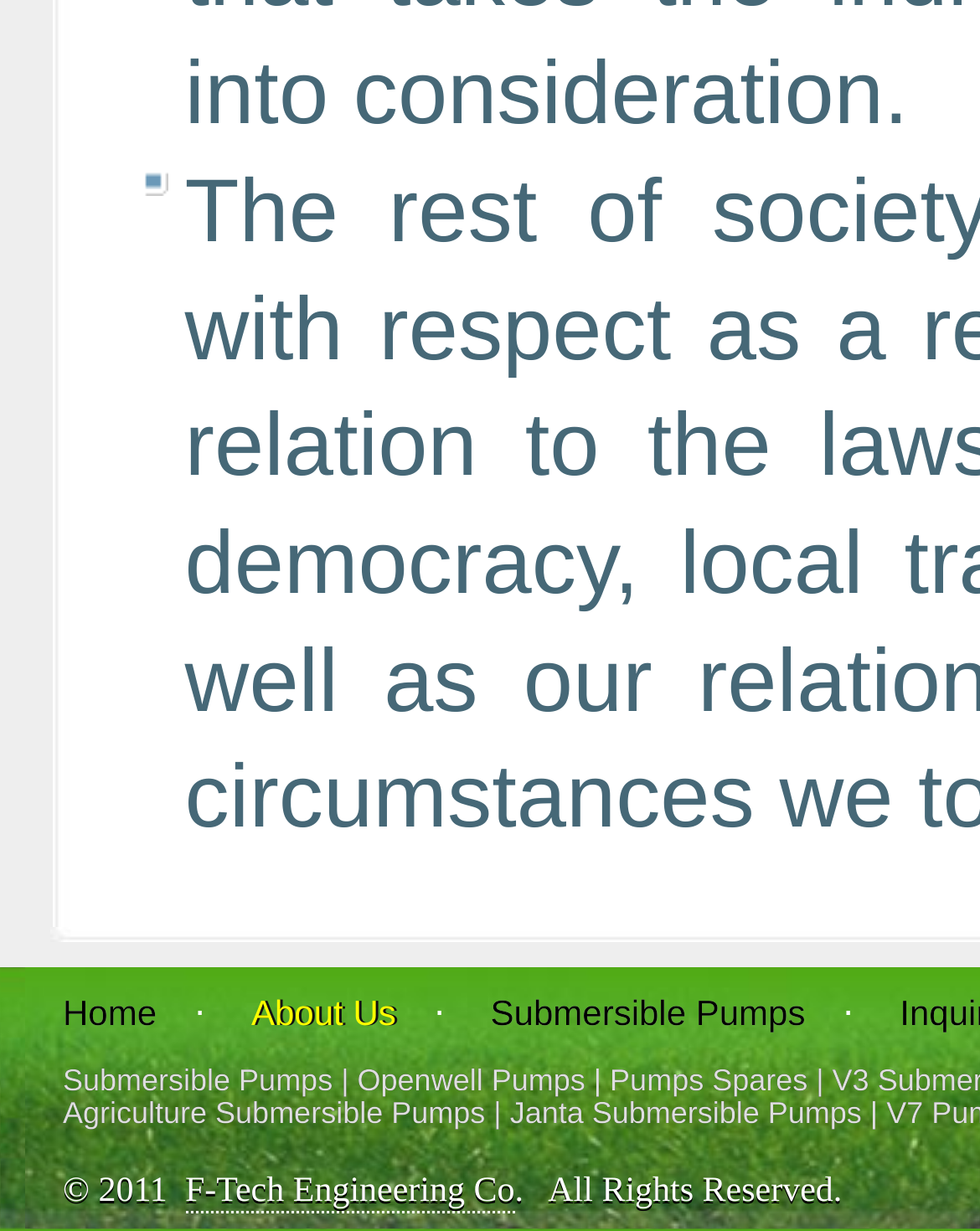How many types of pumps are listed?
Answer the question with a single word or phrase by looking at the picture.

Three